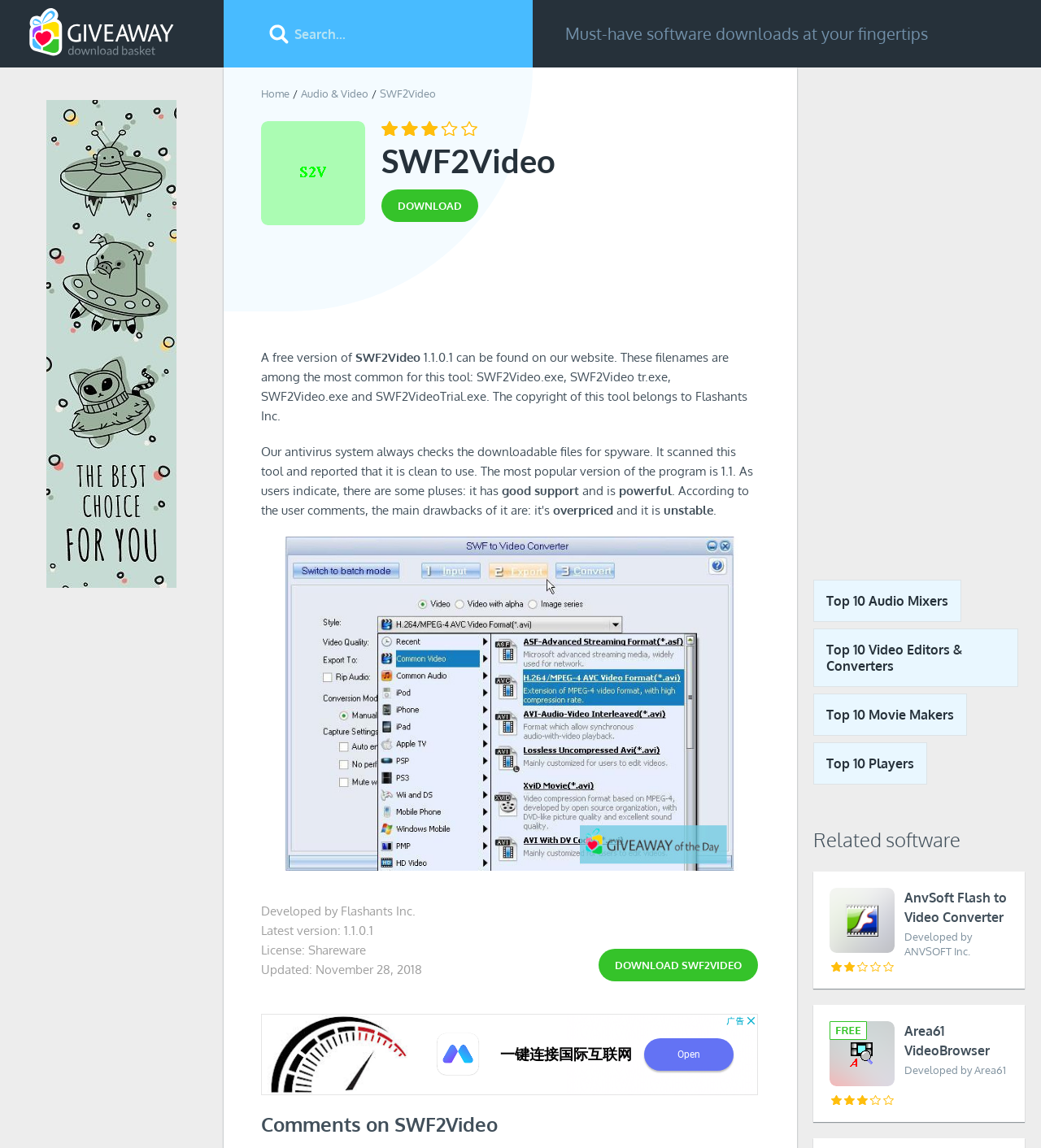Provide your answer to the question using just one word or phrase: What is the type of license for the software?

Shareware